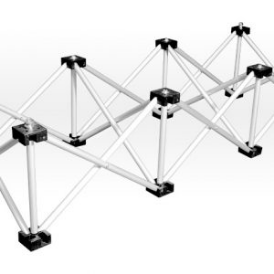Using the image as a reference, answer the following question in as much detail as possible:
What material are the tubes made of?

The caption describes the framework as featuring a series of interlocking aluminum tubes with multiple cross-bracing elements, providing stability and support.